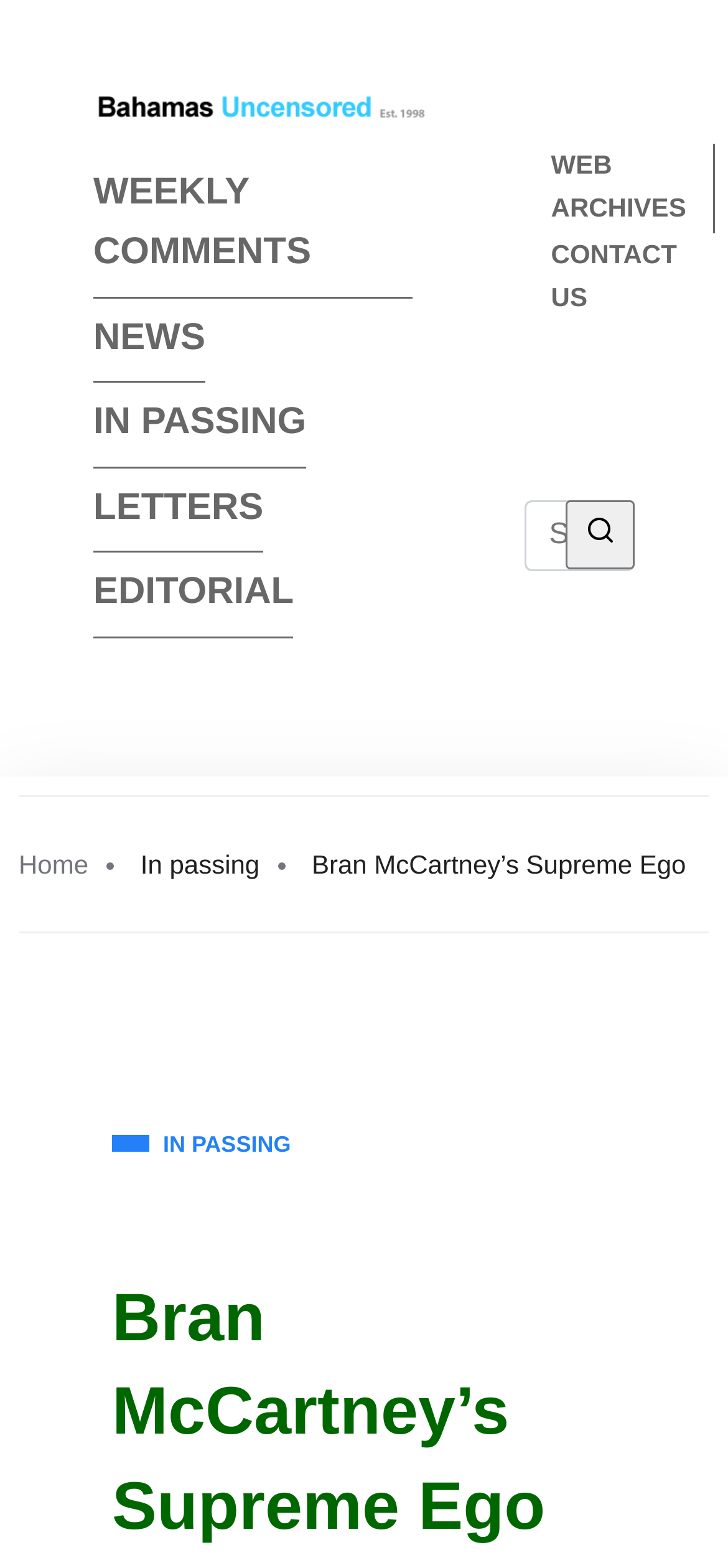Reply to the question with a single word or phrase:
What is the name of the website?

Bahamas Uncensored